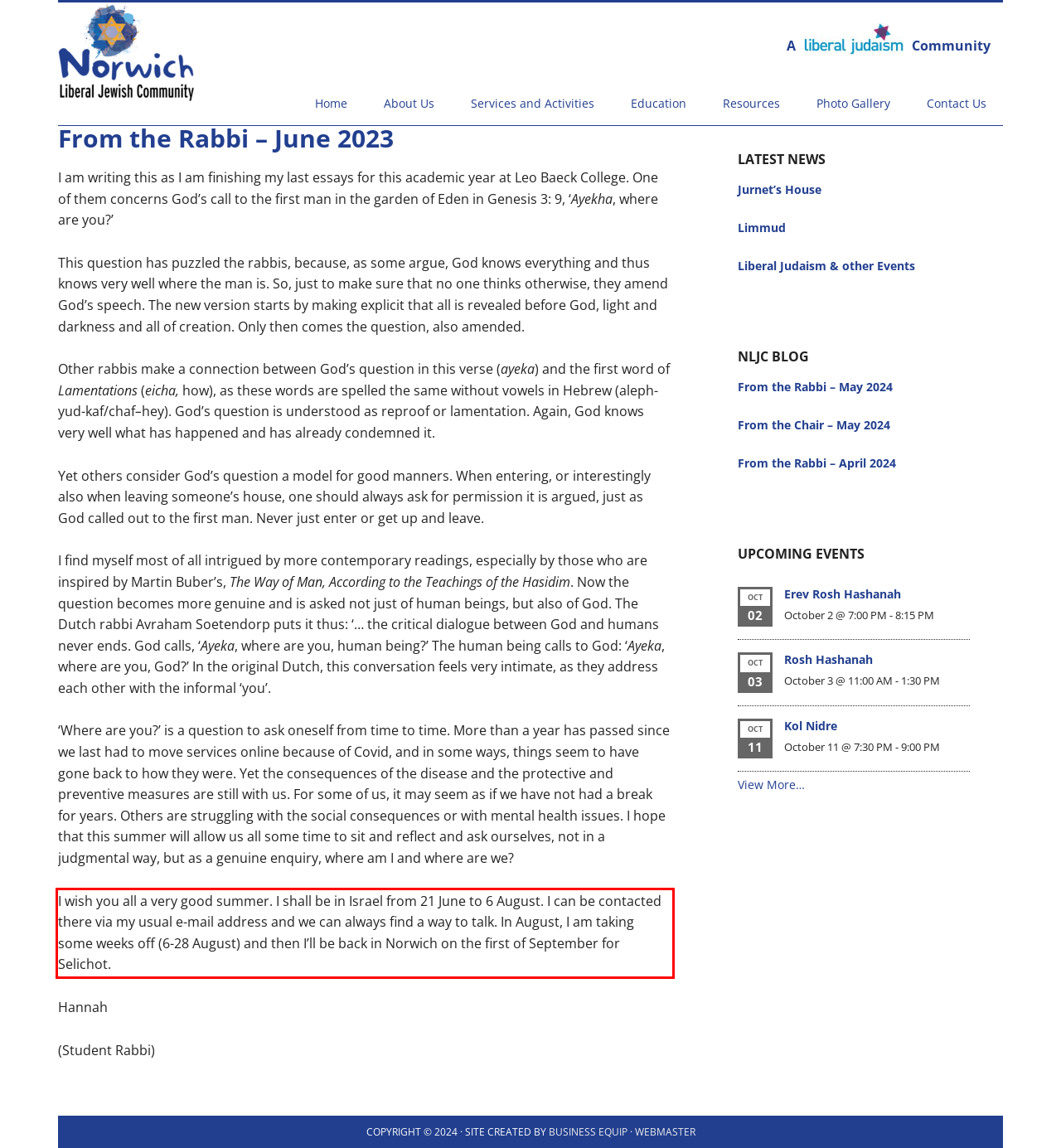Analyze the screenshot of a webpage where a red rectangle is bounding a UI element. Extract and generate the text content within this red bounding box.

I wish you all a very good summer. I shall be in Israel from 21 June to 6 August. I can be contacted there via my usual e-mail address and we can always find a way to talk. In August, I am taking some weeks off (6-28 August) and then I’ll be back in Norwich on the first of September for Selichot.